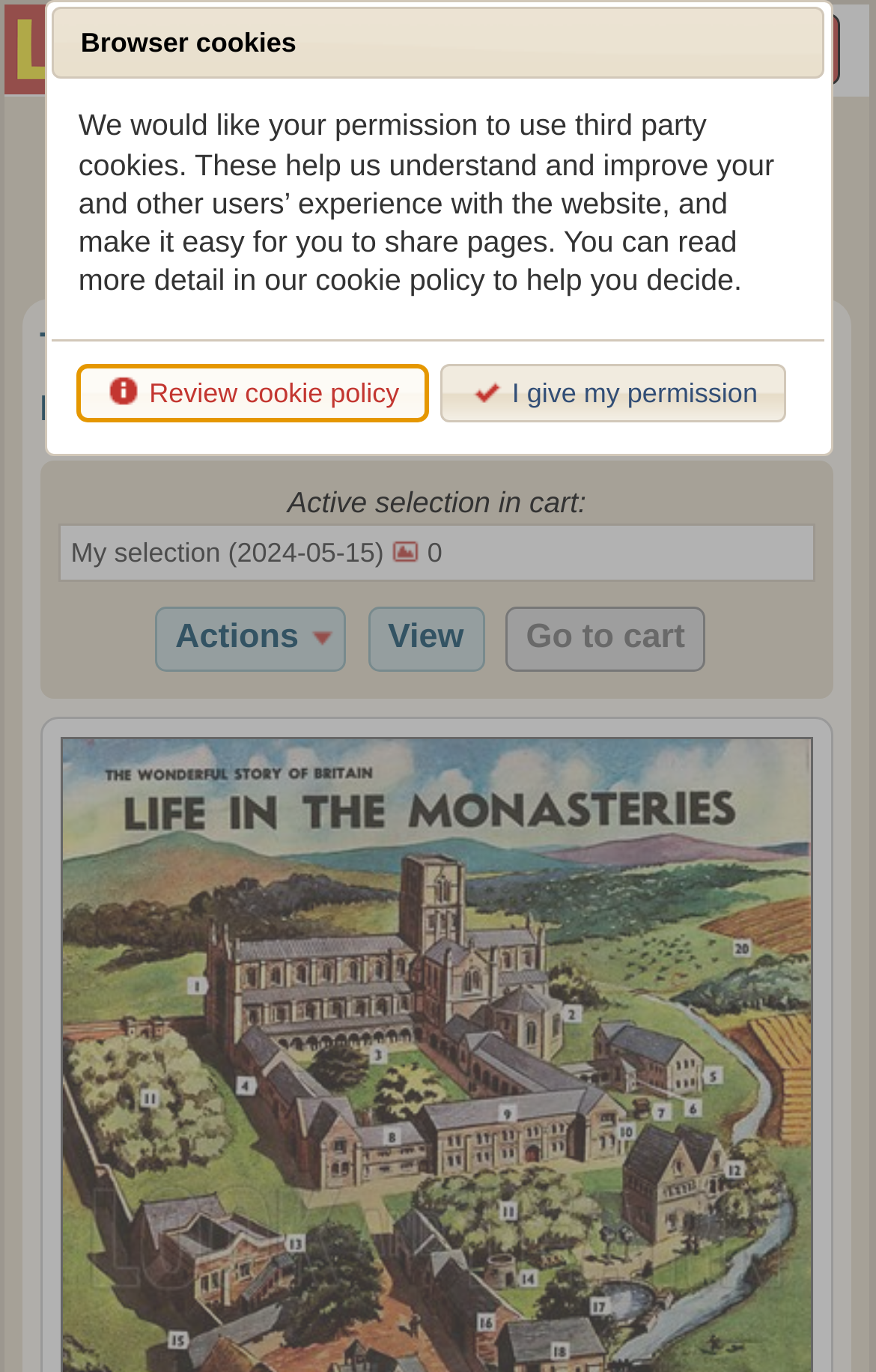Determine the bounding box coordinates of the clickable element to complete this instruction: "Download free images from public collections". Provide the coordinates in the format of four float numbers between 0 and 1, [left, top, right, bottom].

[0.644, 0.003, 0.749, 0.07]